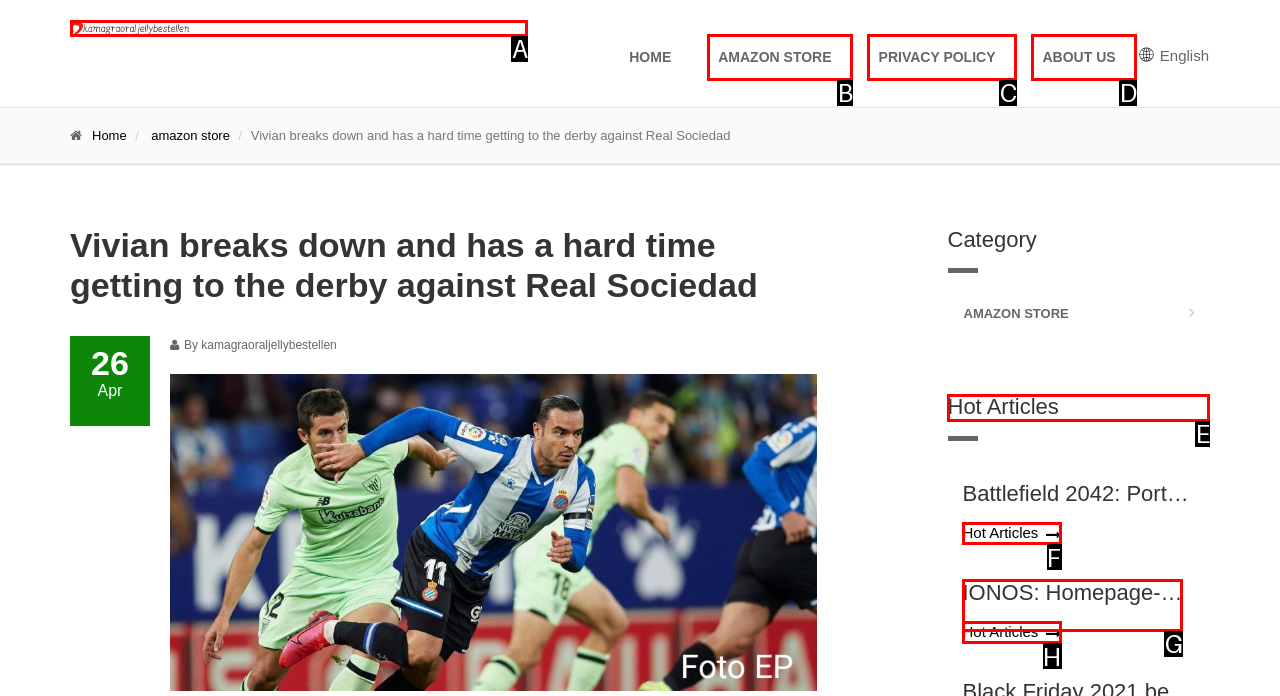Find the appropriate UI element to complete the task: check hot articles. Indicate your choice by providing the letter of the element.

E